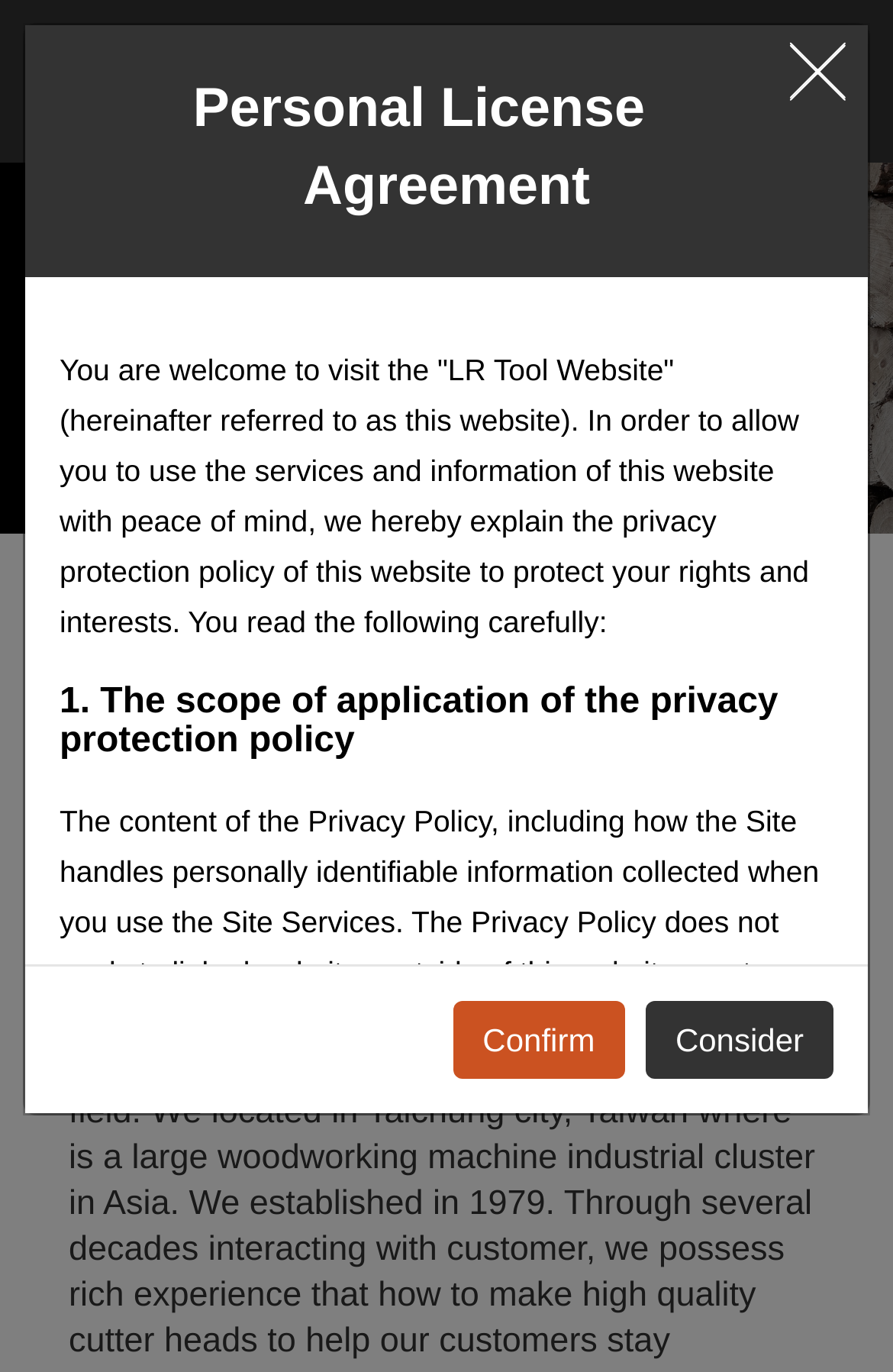Elaborate on the information and visuals displayed on the webpage.

The webpage is the official website of LR Tool, a manufacturer of woodworking tools. At the top left, there is a link, and on the top right, there is a button with a font awesome icon. Below the button, there is another link labeled "clear cookie" with a corresponding button.

The main content of the webpage is divided into two sections. On the left, there is a heading "About LR Tool" followed by a document section that takes up most of the page. This section contains a button labeled "Close" at the top right, and a heading "Personal License Agreement" below it. The agreement is divided into several sections, including "1. The scope of application of the privacy protection policy" and "2. Collection, processing and utilization of personal data", each with corresponding headings and paragraphs of text. There is also a list marker and two buttons labeled "Confirm" and "Consider" at the bottom of the agreement.

Overall, the webpage appears to be a formal website providing information about LR Tool and its privacy policy.